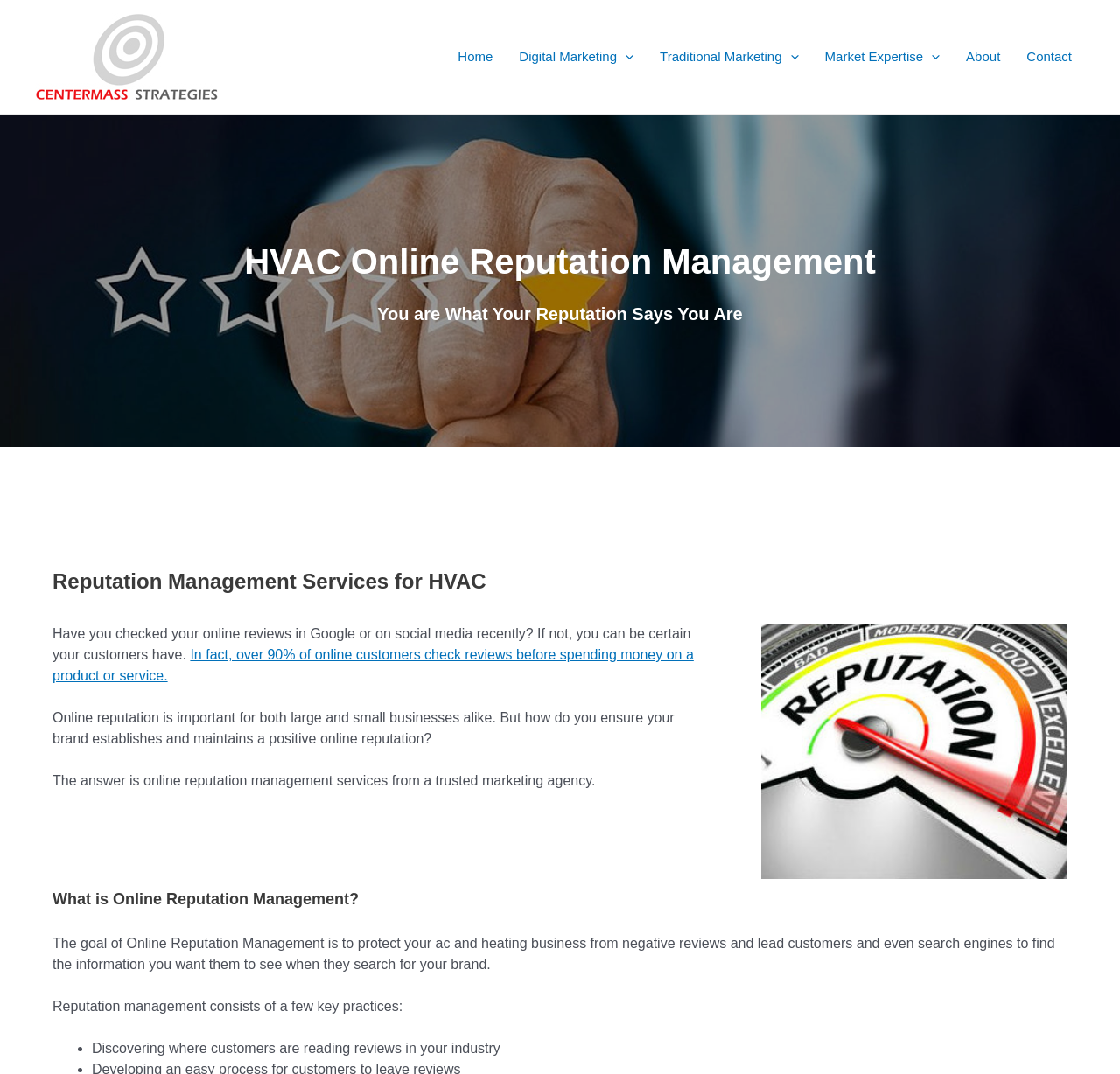Carefully examine the image and provide an in-depth answer to the question: What percentage of online customers check reviews before spending money?

According to the webpage, 'In fact, over 90% of online customers check reviews before spending money on a product or service.' This statistic is mentioned to emphasize the importance of online reputation management for businesses.